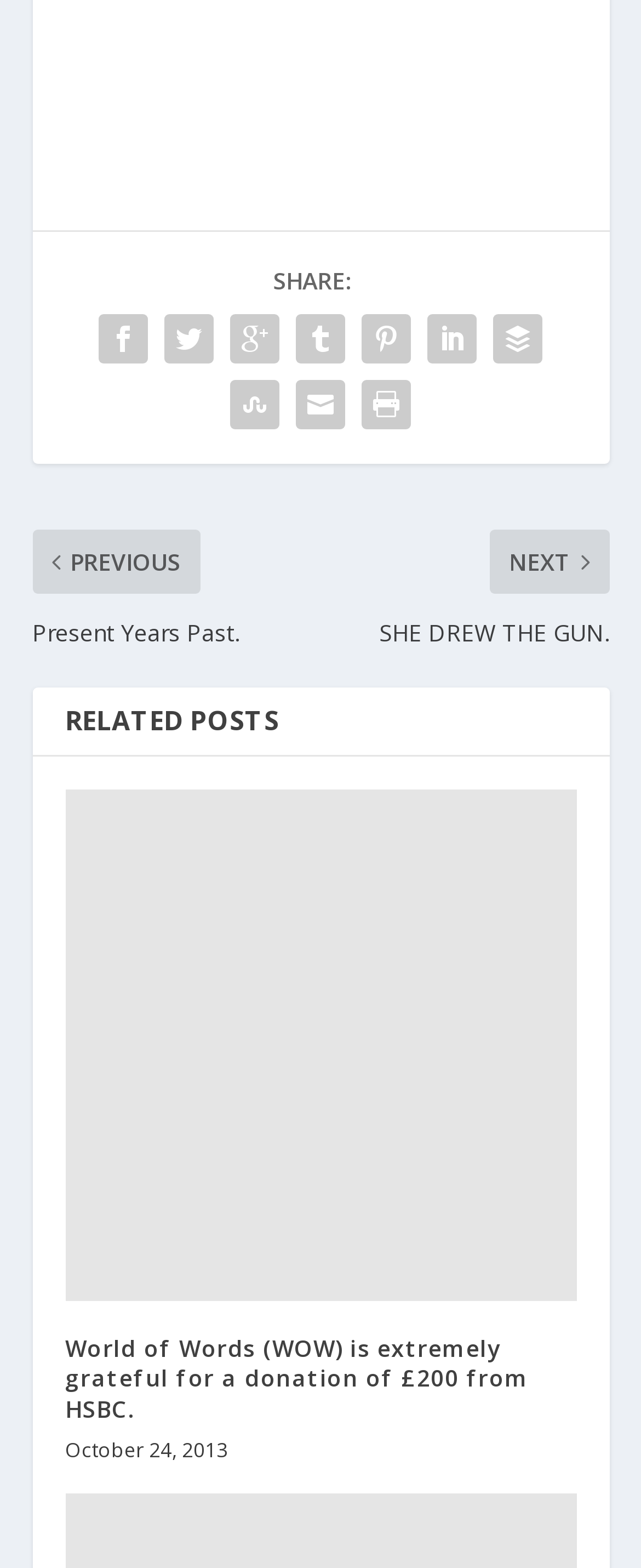Reply to the question with a single word or phrase:
How many social media sharing links are present?

7